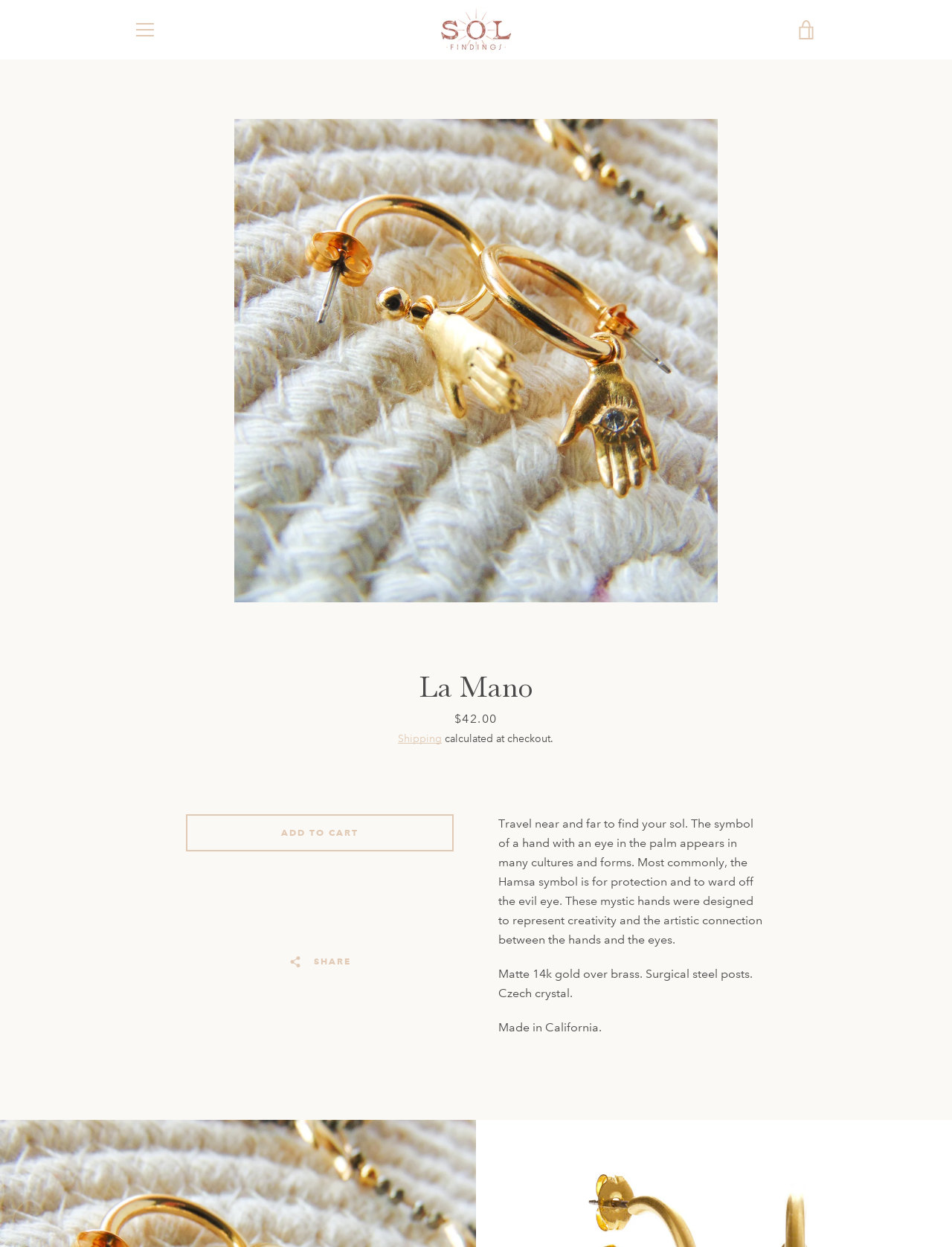Locate the UI element described by .site-header__logo-image { height: 60px; } and provide its bounding box coordinates. Use the format (top-left x, top-left y, bottom-right x, bottom-right y) with all values as floating point numbers between 0 and 1.

[0.462, 0.006, 0.538, 0.042]